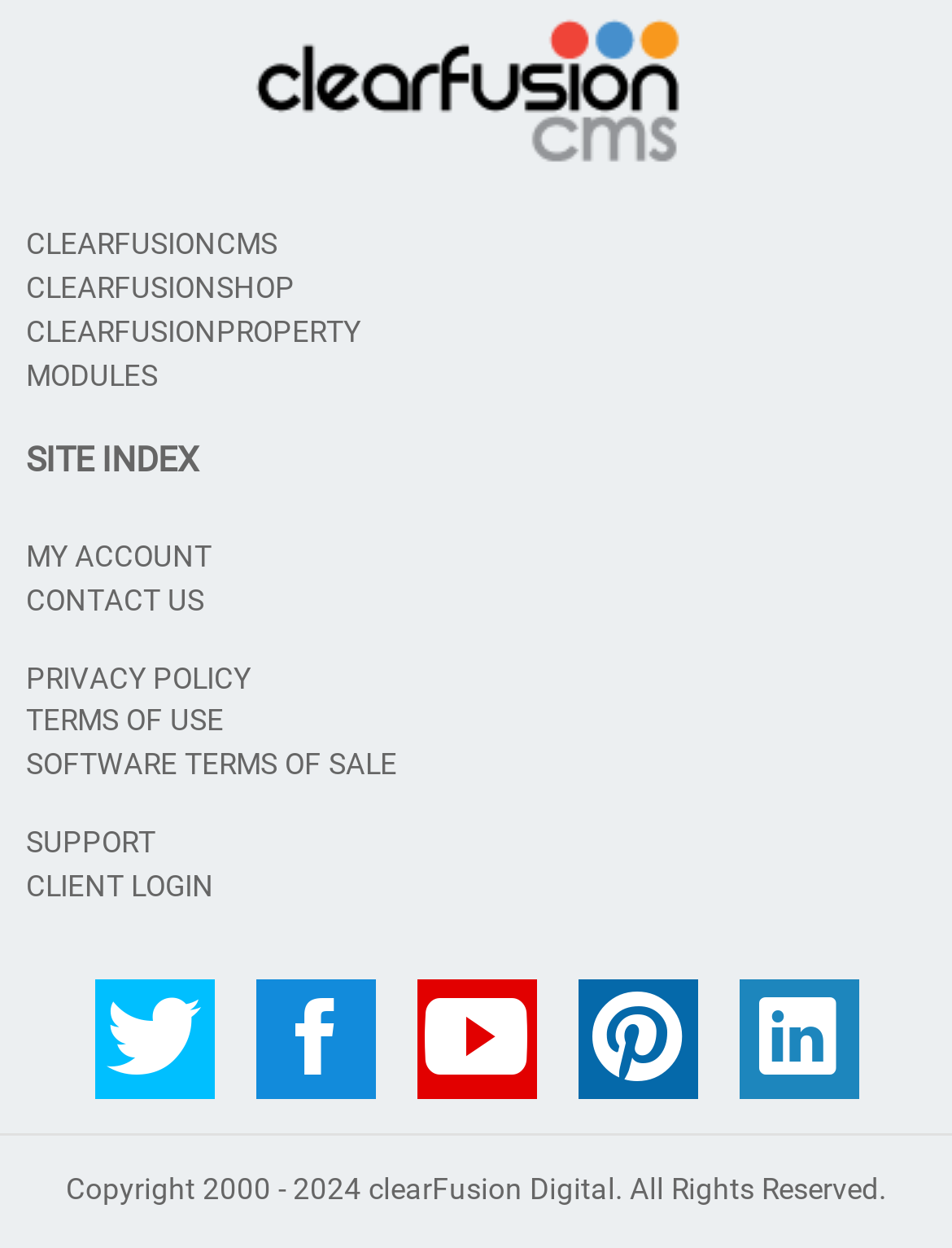Please mark the clickable region by giving the bounding box coordinates needed to complete this instruction: "go to CLEARFUSIONCMS".

[0.027, 0.183, 0.291, 0.21]